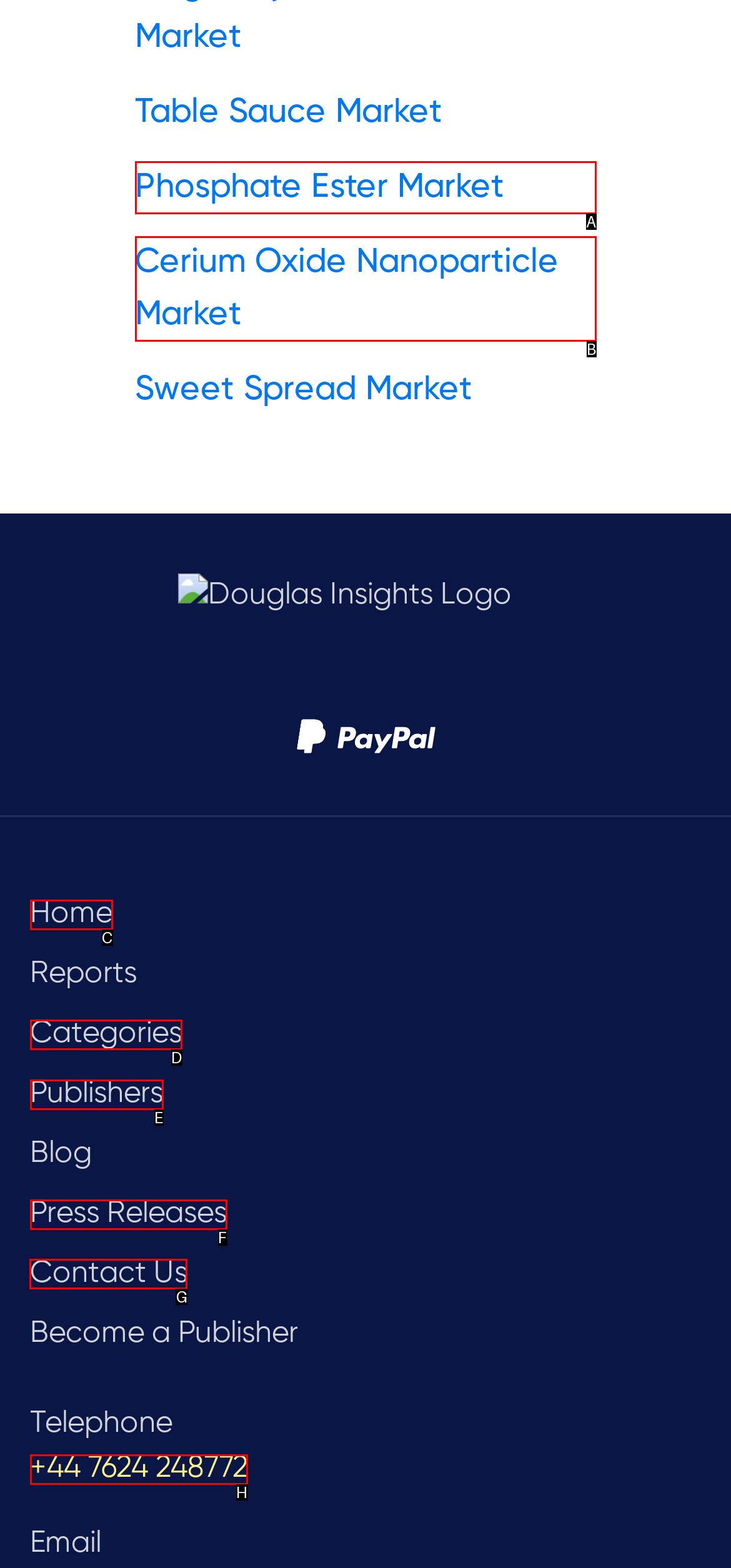Identify the HTML element to click to execute this task: Contact Us Respond with the letter corresponding to the proper option.

G